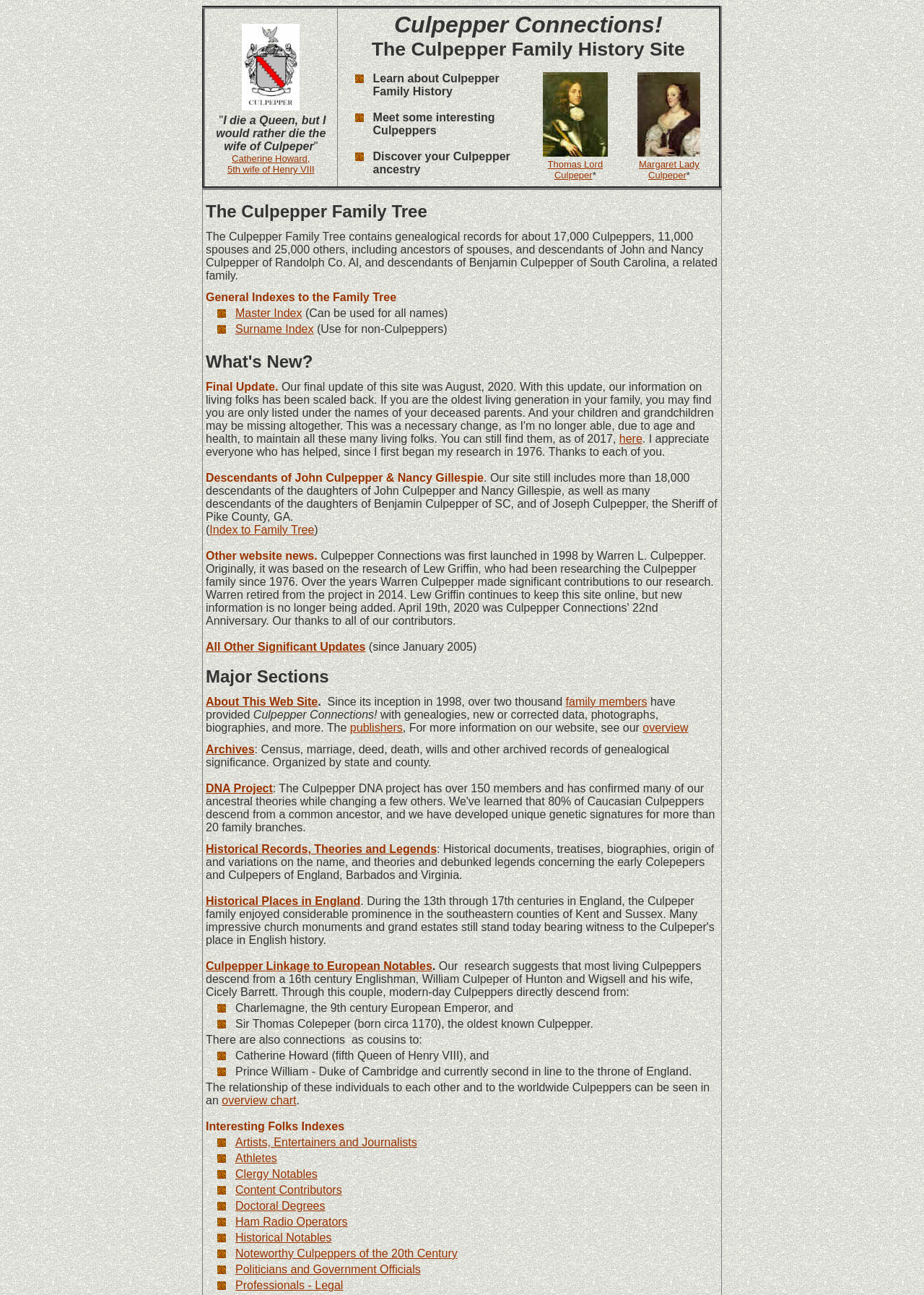Find the bounding box coordinates for the element described here: "Culpepper Linkage to European Notables".

[0.223, 0.741, 0.468, 0.751]